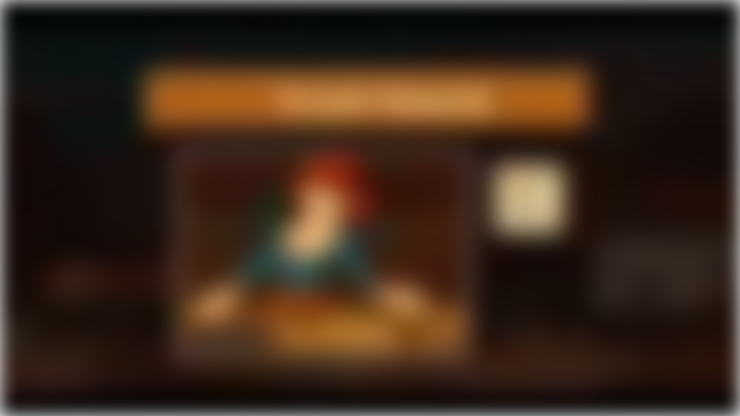What is the purpose of the umbrella in the game?
Give a single word or phrase as your answer by examining the image.

Protection and maneuverability